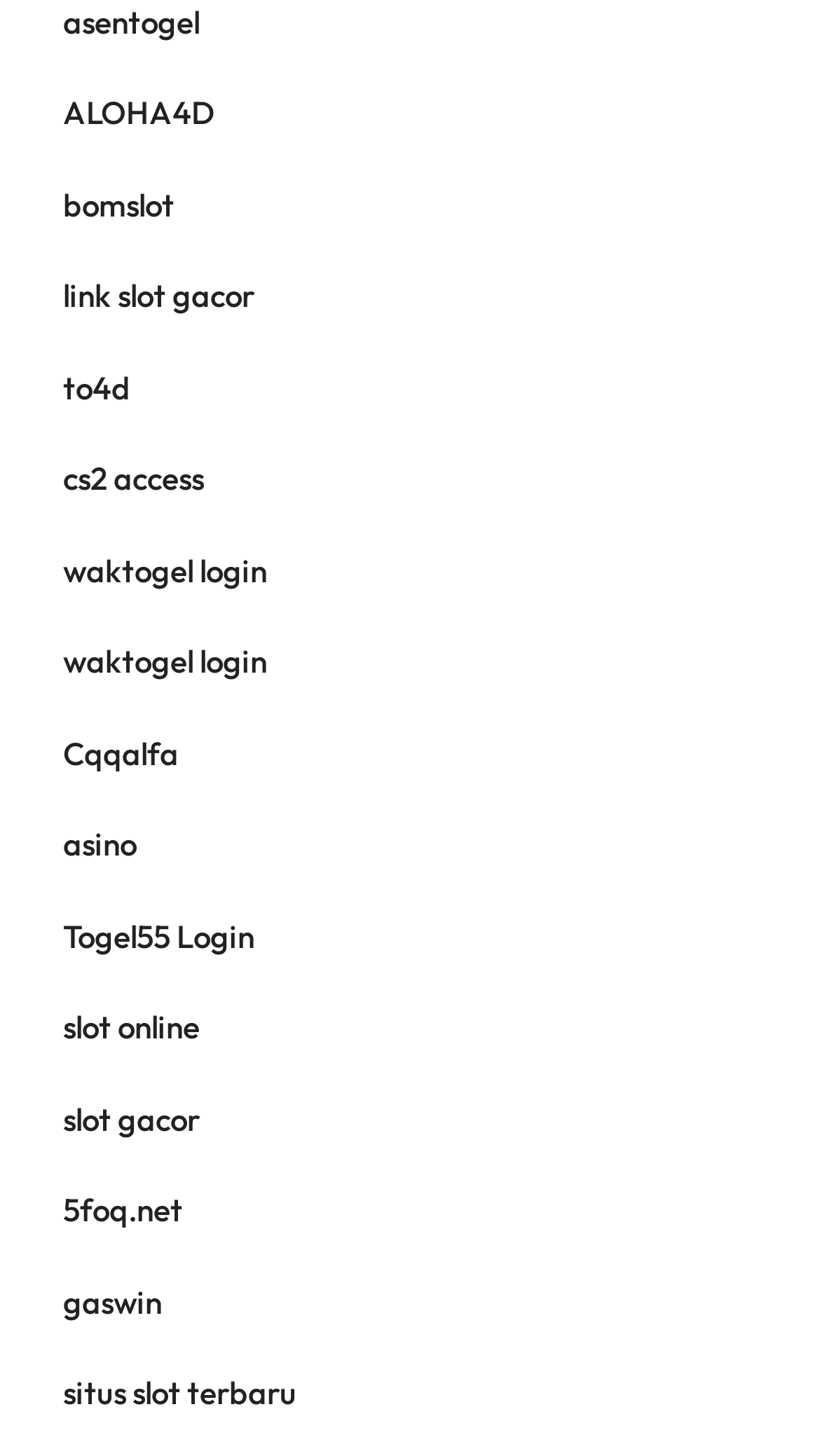Provide a short, one-word or phrase answer to the question below:
What is the last link on the webpage?

situs slot terbaru